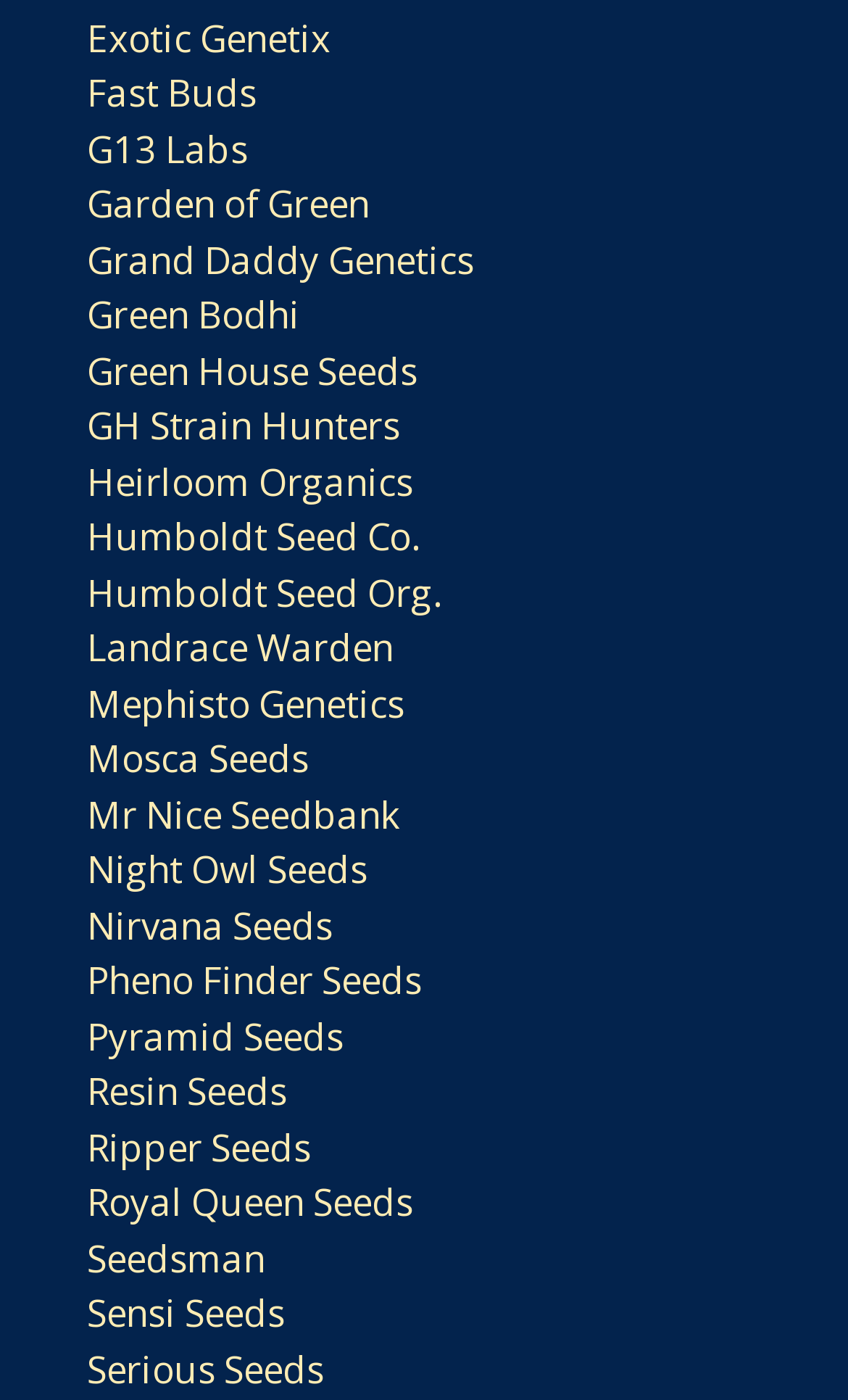How many seed banks are listed?
Based on the visual content, answer with a single word or a brief phrase.

19